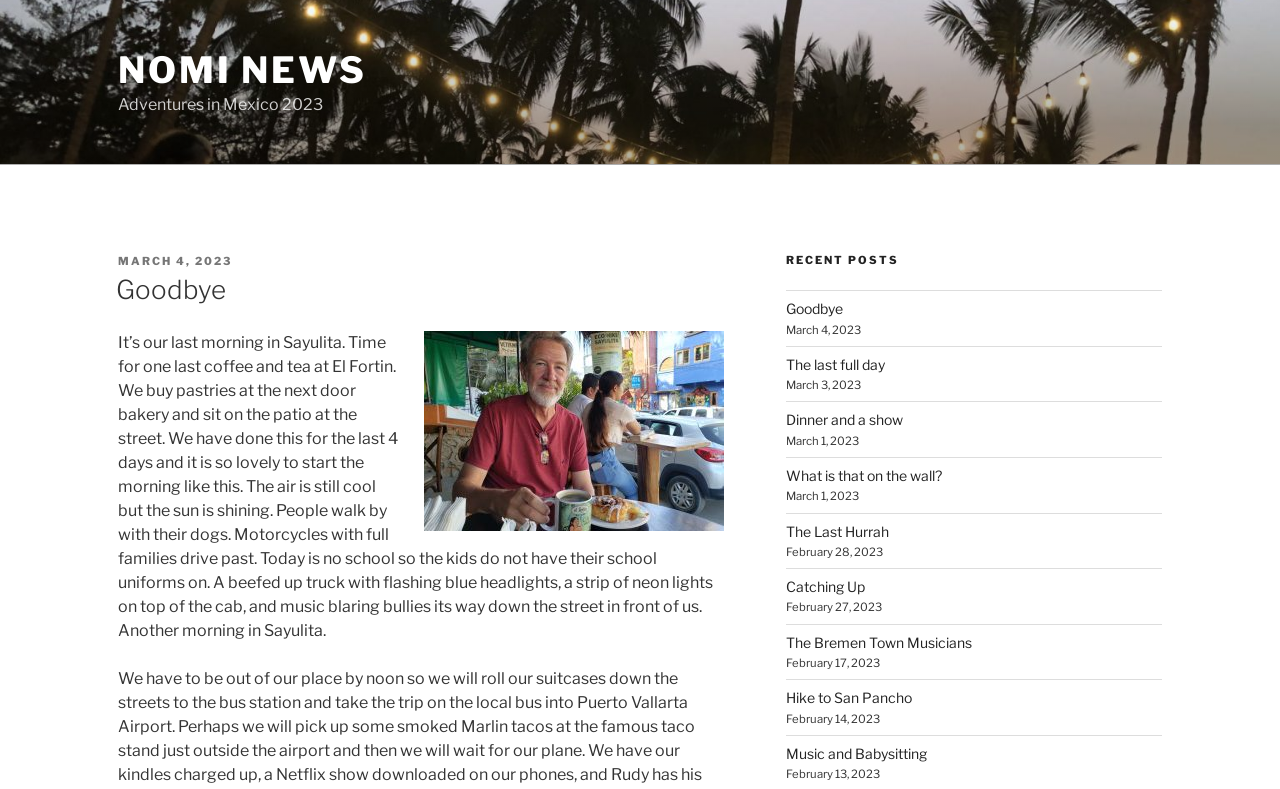Explain in detail what you observe on this webpage.

The webpage is a personal blog titled "Naomi Stobbe – Nomi News". At the top, there is a link to "NOMI NEWS" and a static text "Adventures in Mexico 2023". Below this, there is a header section with a posted date "MARCH 4, 2023" and a heading "Goodbye". 

The main content of the page is a blog post titled "Goodbye" which describes the author's last morning in Sayulita, Mexico. The text is quite lengthy and describes the author's experience of having coffee and tea at El Fortin, observing people walking by with their dogs, and motorcycles driving past.

To the right of the main content, there is a section titled "RECENT POSTS" which lists 9 recent blog posts with their corresponding dates. Each post is a link, and the dates range from March 4, 2023, to February 13, 2023.